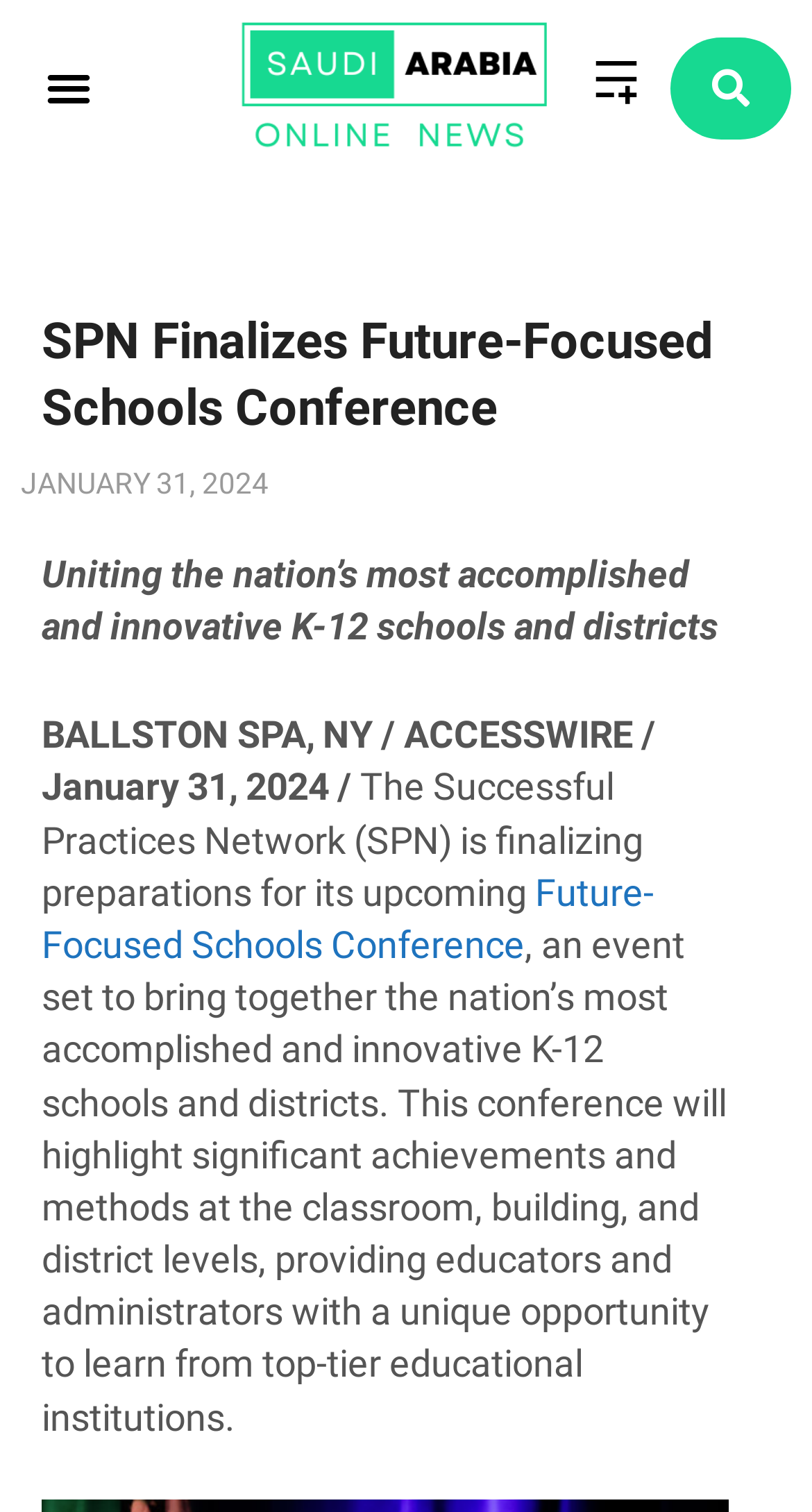By analyzing the image, answer the following question with a detailed response: What type of schools are mentioned?

I found the answer by reading the text on the webpage, specifically the sentences 'Uniting the nation’s most accomplished and innovative K-12 schools and districts' and ', an event set to bring together the nation’s most accomplished and innovative K-12 schools and districts.' which mention K-12 schools.